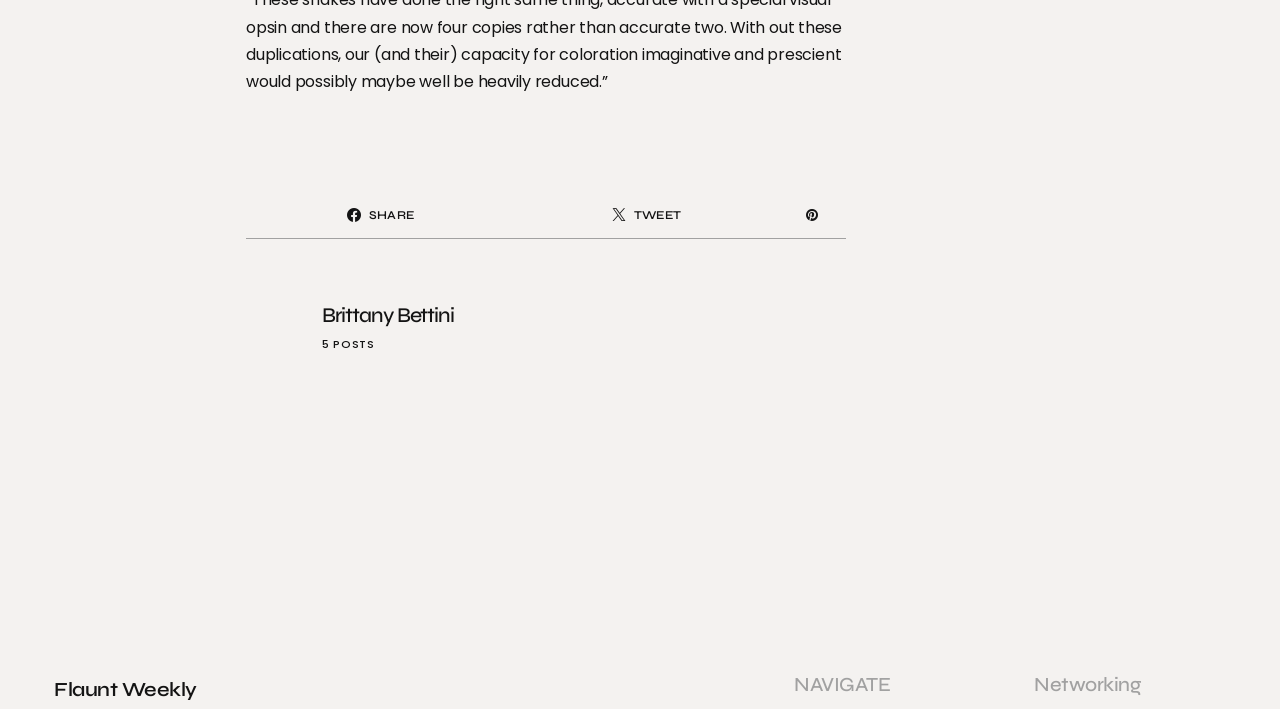What is the email address of Brittany Bettini?
Carefully examine the image and provide a detailed answer to the question.

The email address of Brittany Bettini can be found by looking at the link element with the text 'brittany@bettinienterprises.com' which is located at the top of the webpage, below the social media links.